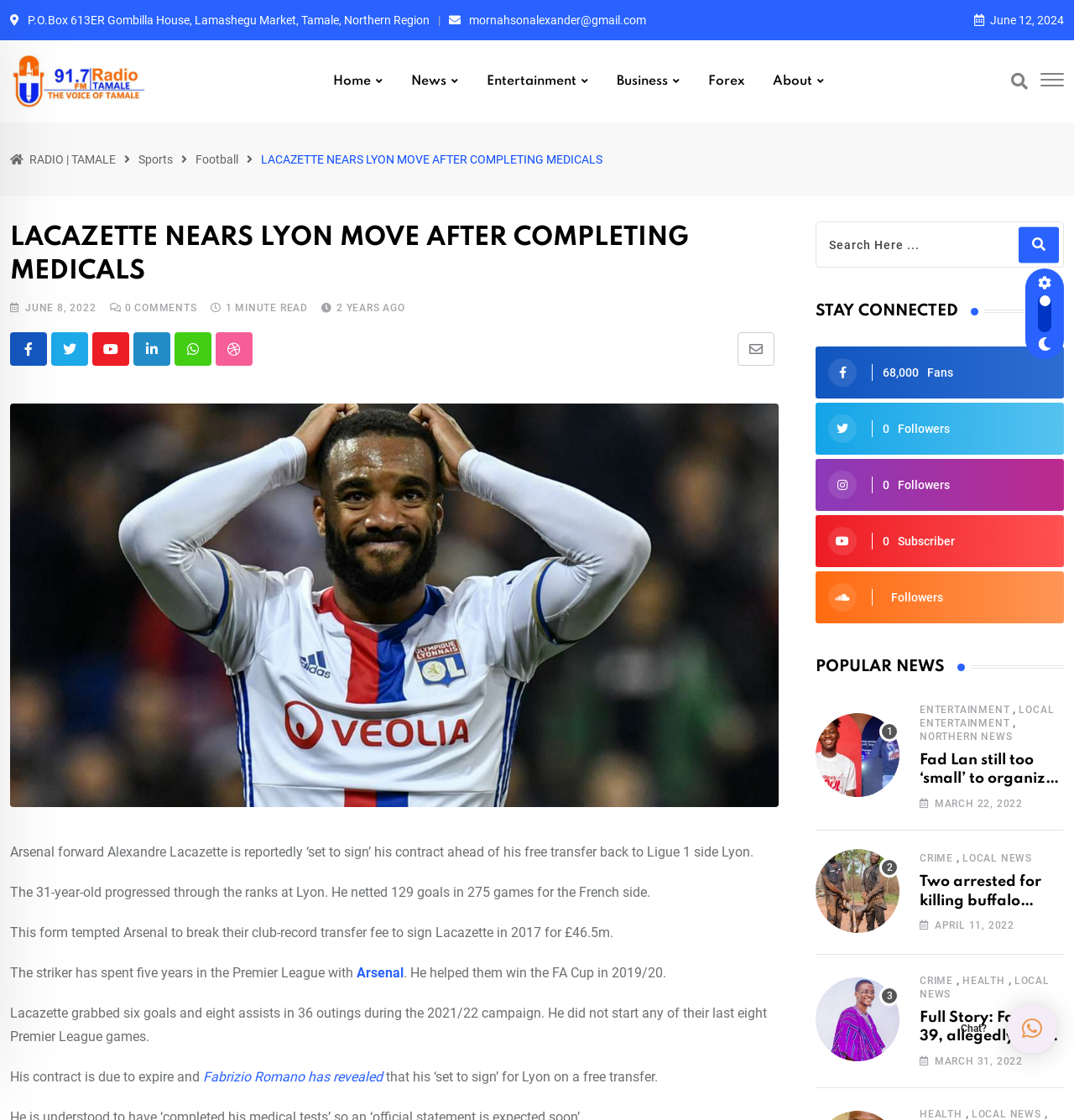Please locate the bounding box coordinates of the element's region that needs to be clicked to follow the instruction: "Go to Home page". The bounding box coordinates should be provided as four float numbers between 0 and 1, i.e., [left, top, right, bottom].

[0.298, 0.036, 0.368, 0.11]